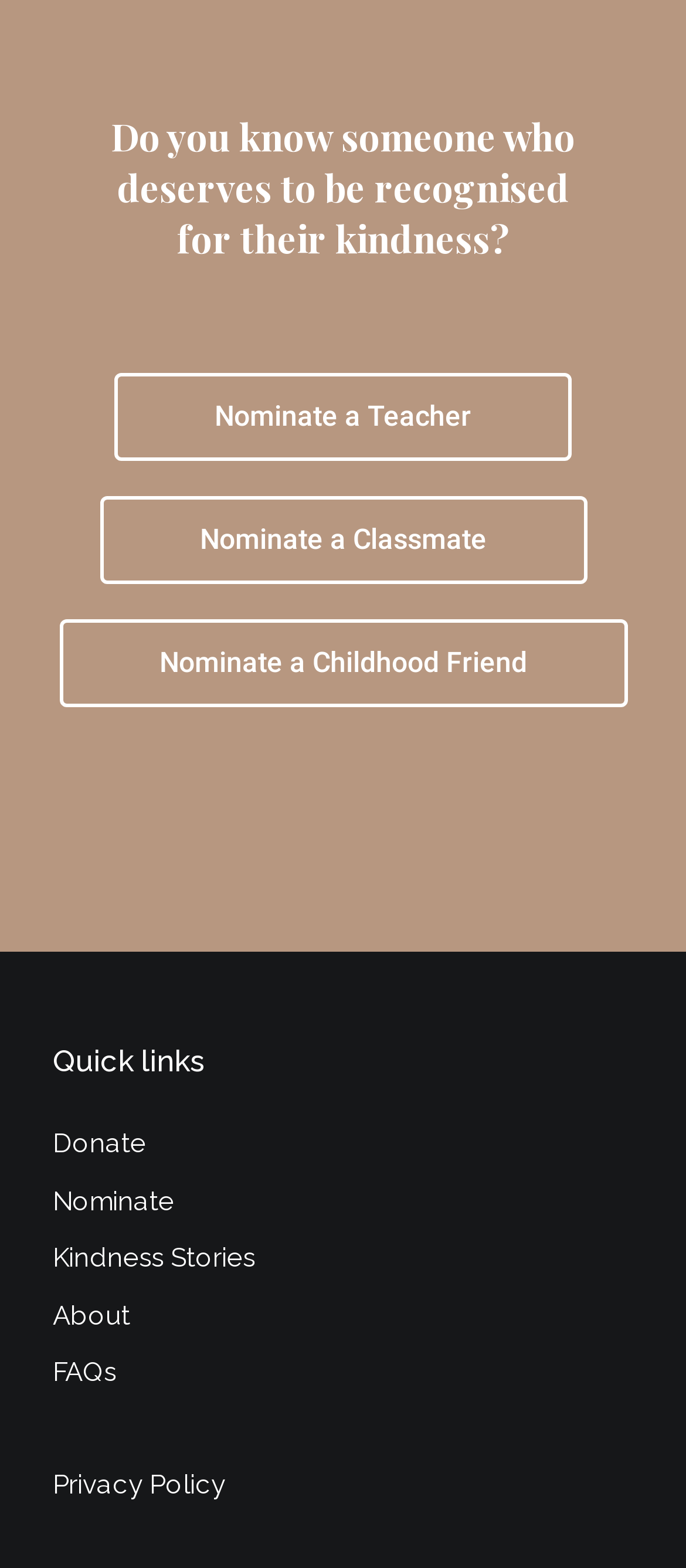Reply to the question with a single word or phrase:
What is the last link in the quick links section?

FAQs